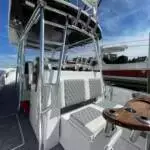Explain the scene depicted in the image, including all details.

This image showcases the interior of a sleek boat, emphasizing a modern design perfect for leisure activities. The seating area features comfortable cushions with a pattern of alternating squares, suggesting a blend of style and relaxation. A polished wooden helm is visible, hinting at the boat's quality craftsmanship and functionality. The backdrop reveals a vibrant blue sky and additional boats, creating a lively marina atmosphere. This setting is ideal for enjoying time on the water, whether for fishing, cruising, or simply soaking in the sun.